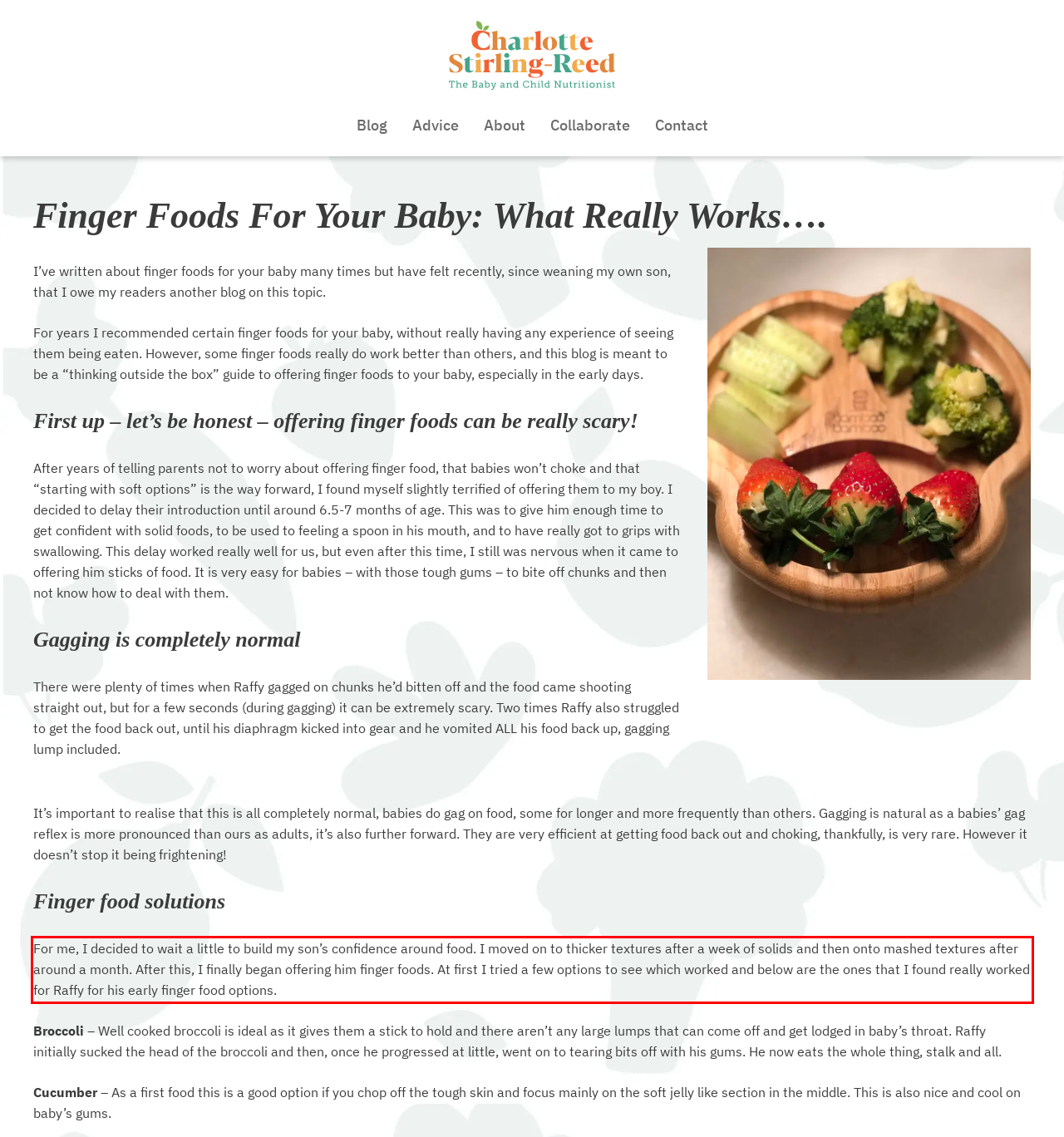Given a screenshot of a webpage, locate the red bounding box and extract the text it encloses.

For me, I decided to wait a little to build my son’s confidence around food. I moved on to thicker textures after a week of solids and then onto mashed textures after around a month. After this, I finally began offering him finger foods. At first I tried a few options to see which worked and below are the ones that I found really worked for Raffy for his early finger food options.